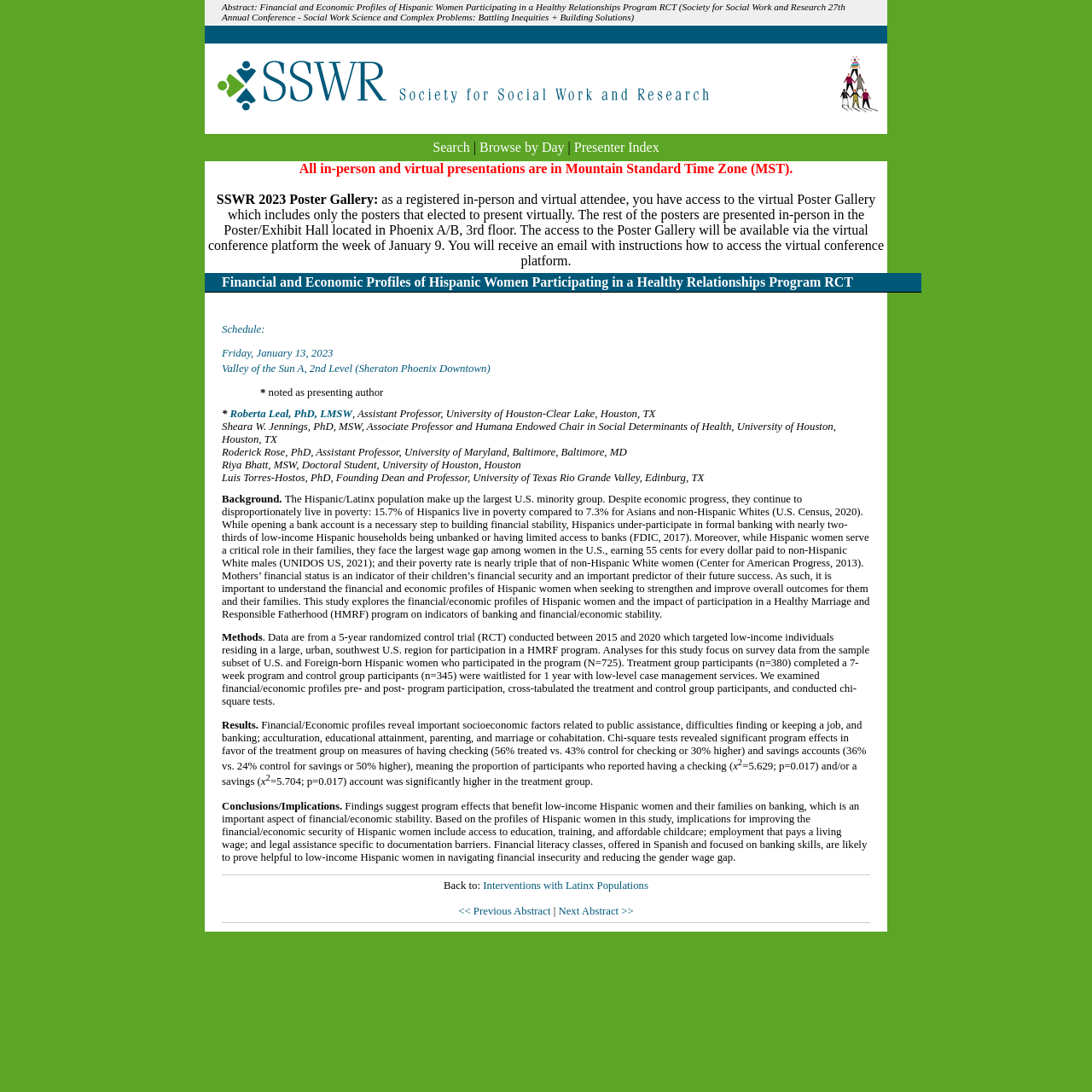Please provide the bounding box coordinates for the element that needs to be clicked to perform the instruction: "Browse by Day". The coordinates must consist of four float numbers between 0 and 1, formatted as [left, top, right, bottom].

[0.439, 0.128, 0.517, 0.141]